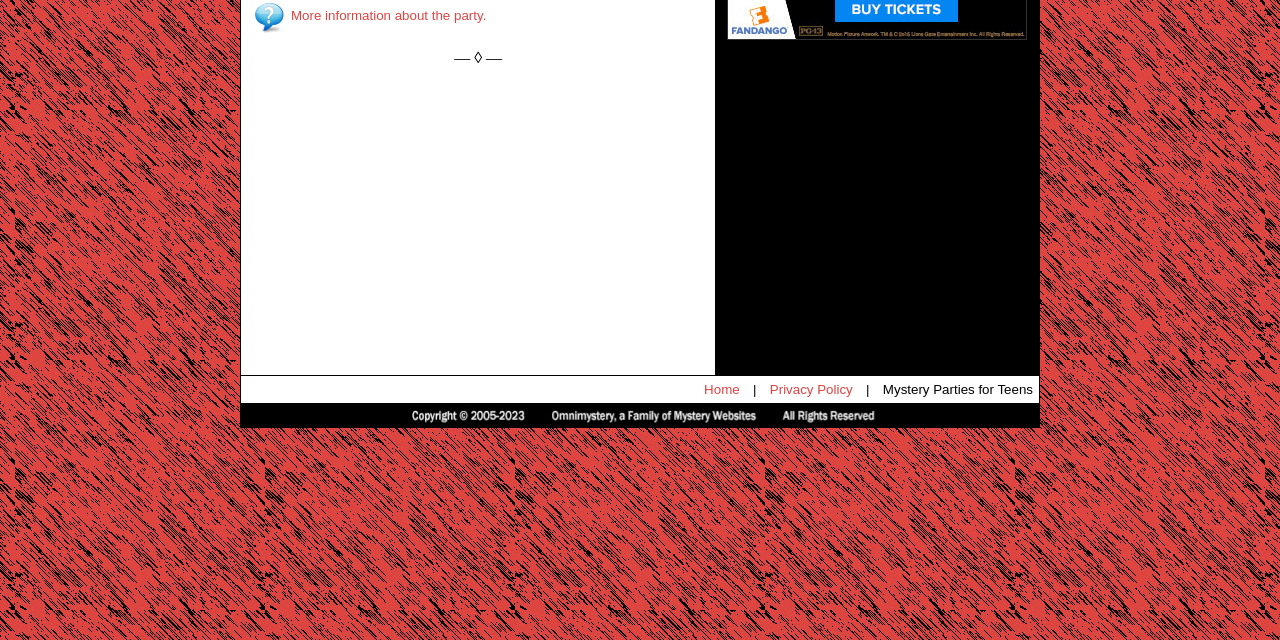Please find the bounding box coordinates in the format (top-left x, top-left y, bottom-right x, bottom-right y) for the given element description. Ensure the coordinates are floating point numbers between 0 and 1. Description: title="YouTube"

None